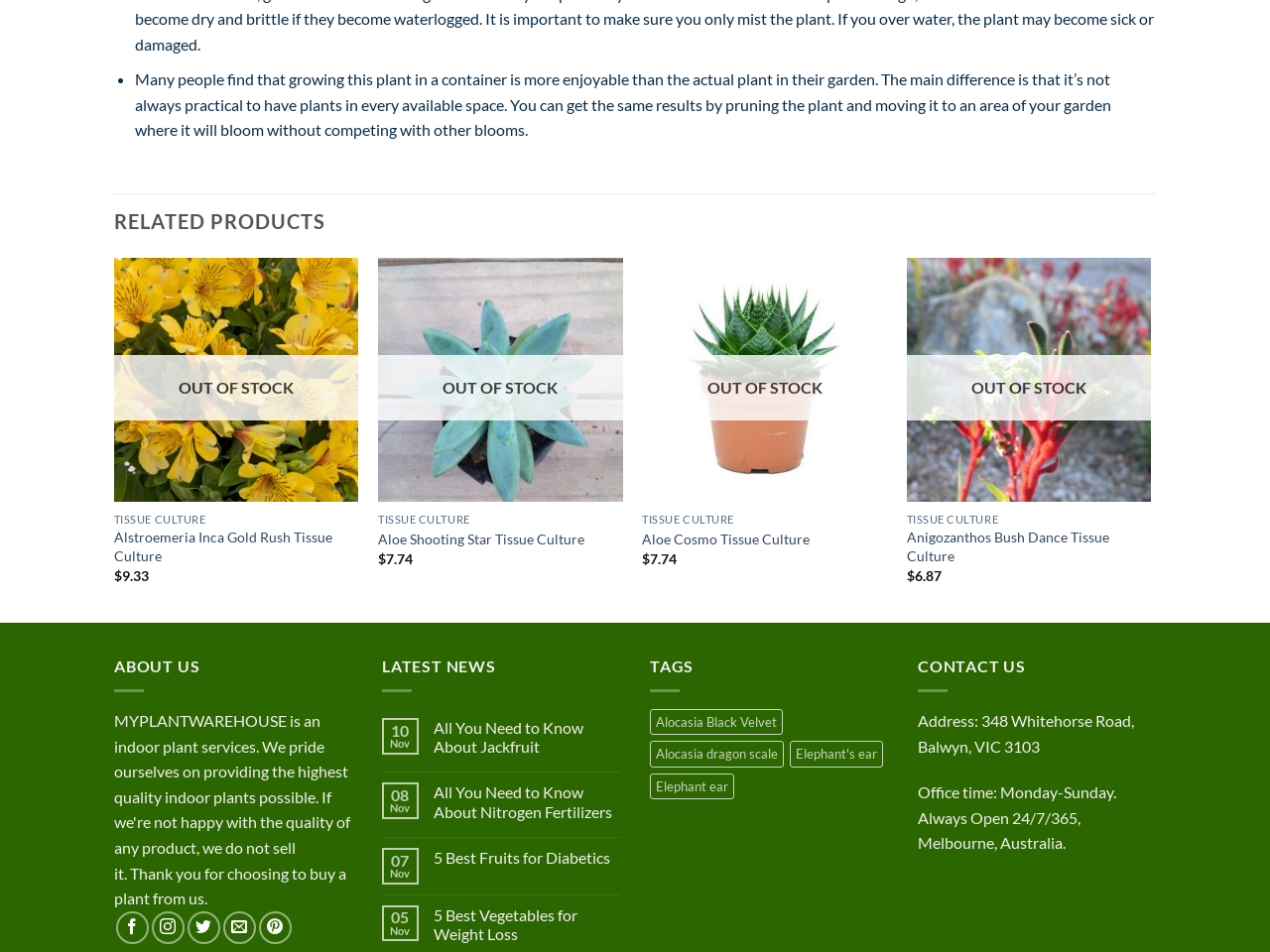How many products are out of stock?
Please ensure your answer is as detailed and informative as possible.

I counted the number of 'OUT OF STOCK' labels on the webpage and found four products that are out of stock: Alstroemeria Inca Gold Rush, Aloe Shooting Star, Aloe Cosmo, and Anigozanthos Bush Dance.